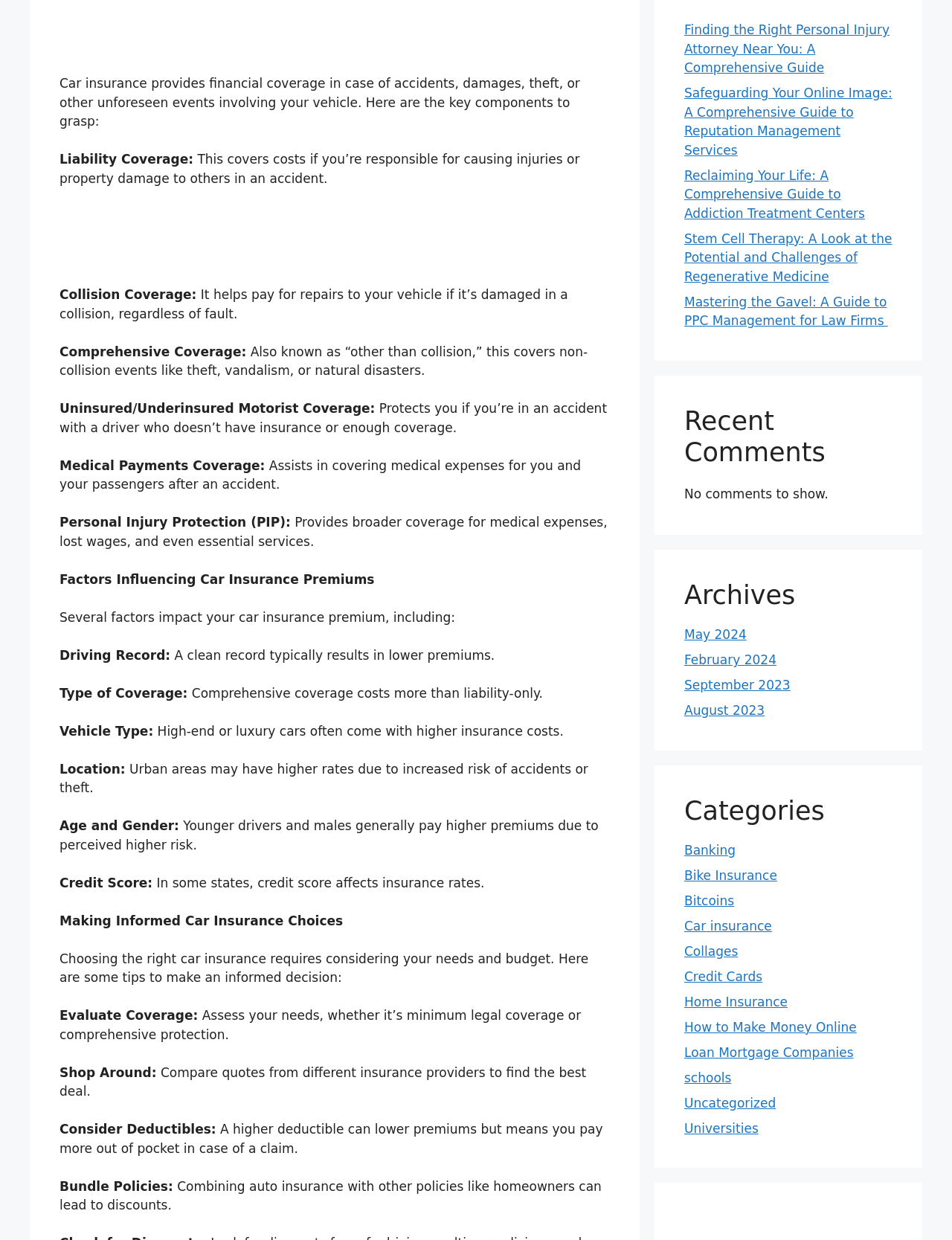From the element description: "Bike Insurance", extract the bounding box coordinates of the UI element. The coordinates should be expressed as four float numbers between 0 and 1, in the order [left, top, right, bottom].

[0.719, 0.7, 0.816, 0.712]